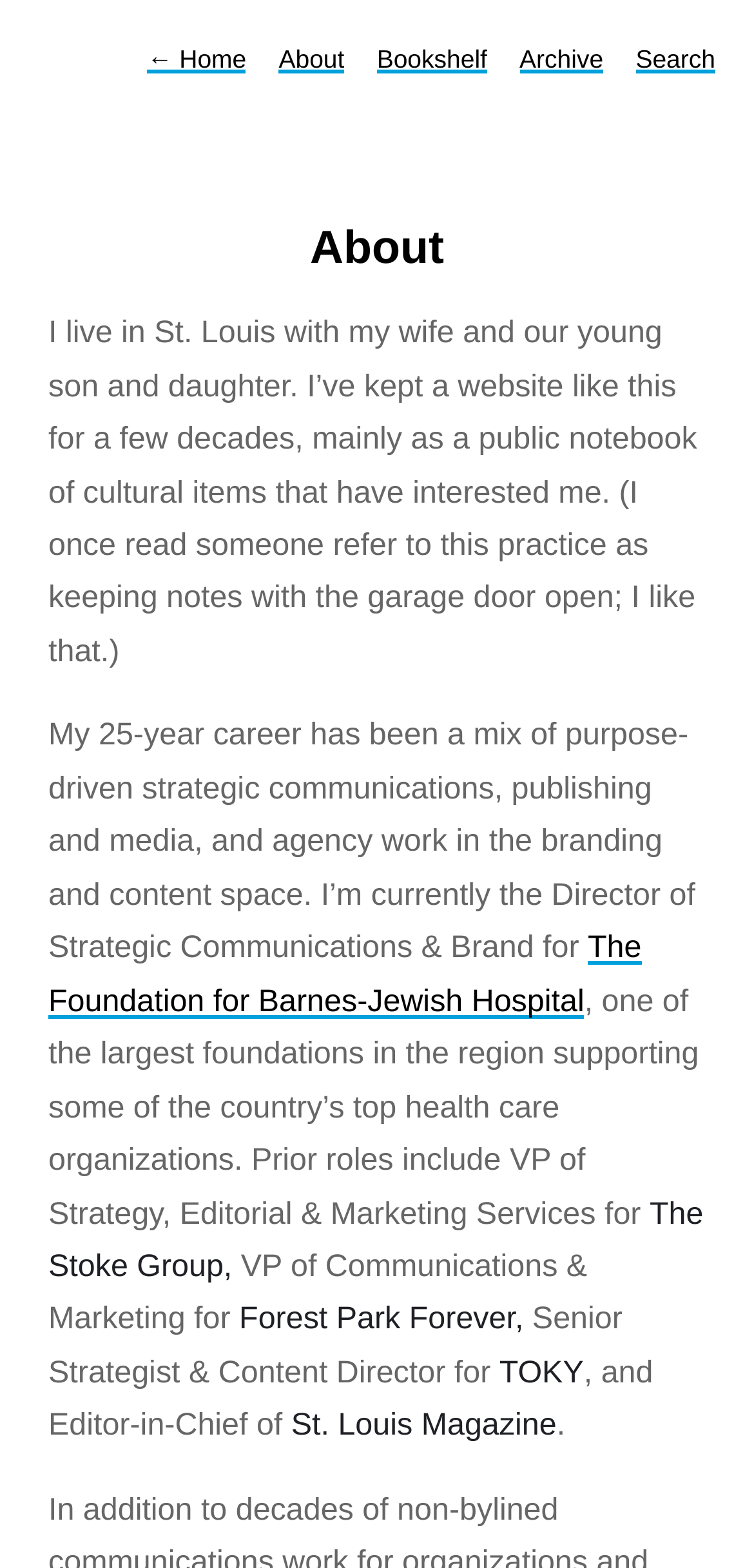Respond to the question below with a single word or phrase: What was Stephen Schenkenberg's previous role at Forest Park Forever?

VP of Communications & Marketing